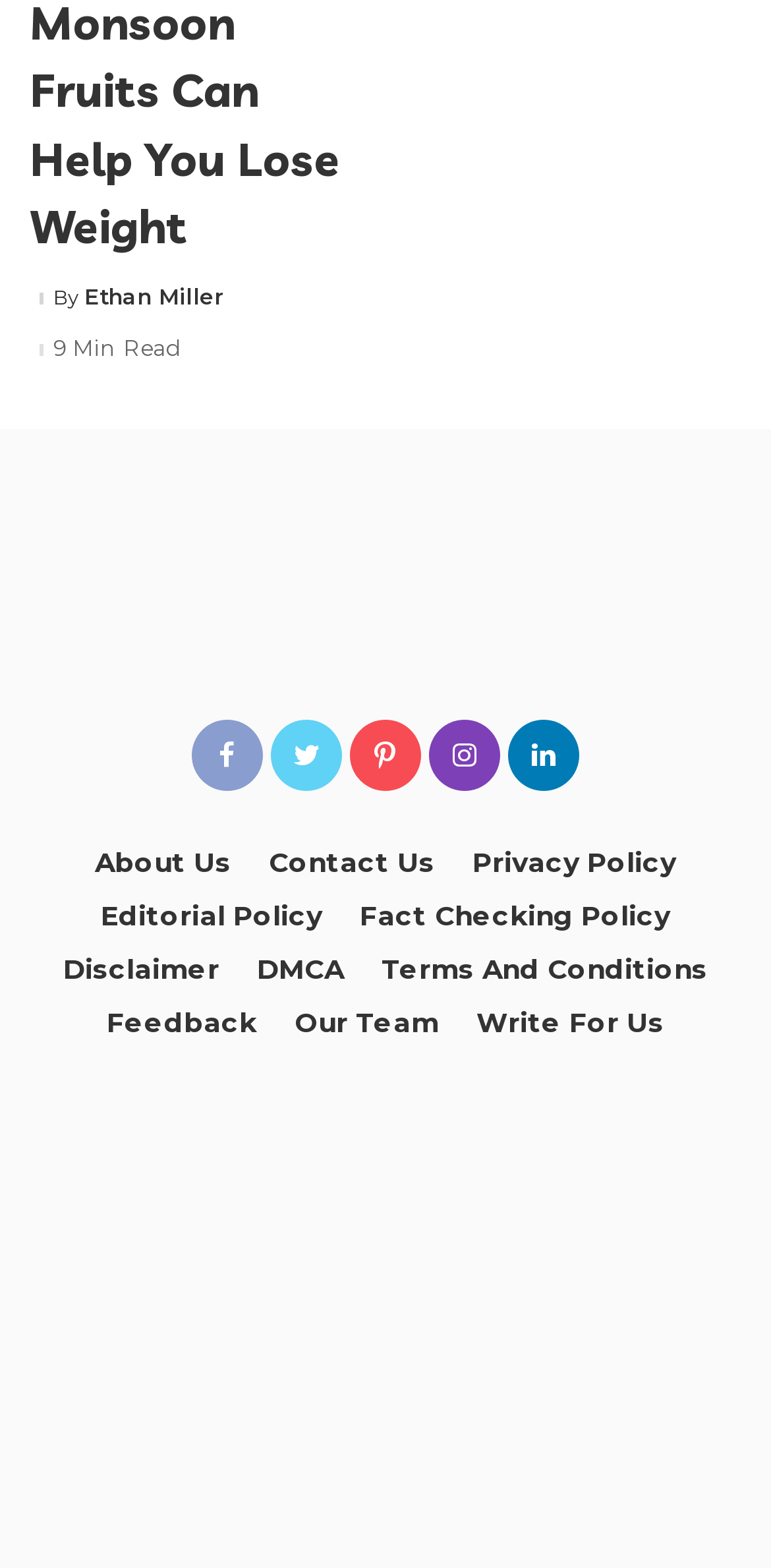Use a single word or phrase to answer the question: How many links are there in the footer section?

13